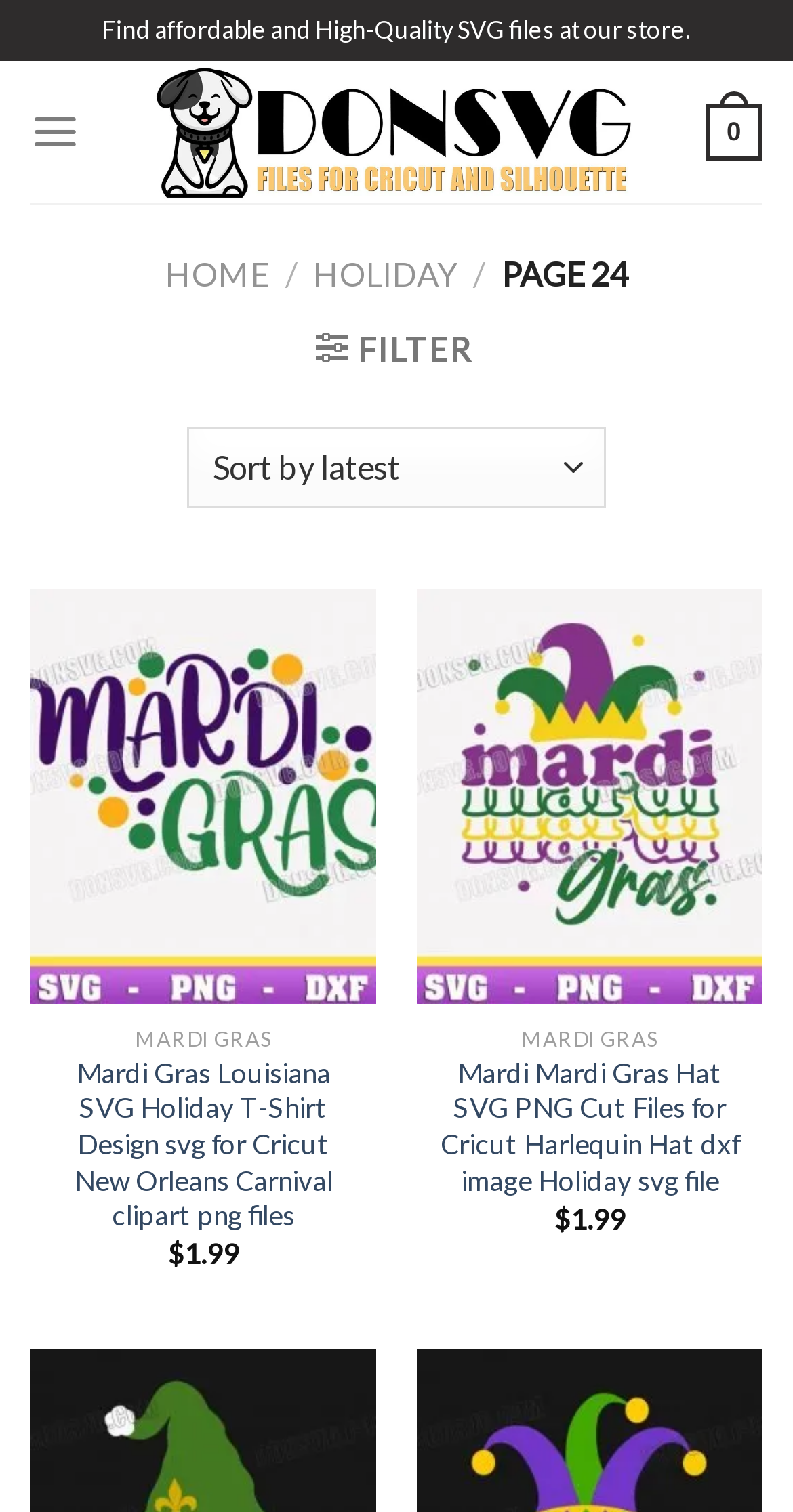Review the image closely and give a comprehensive answer to the question: How many navigation menu items are there?

I counted the number of links in the navigation menu, which are 'HOME', 'HOLIDAY', 'PAGE 24', and 'FILTER'. There are four of them.